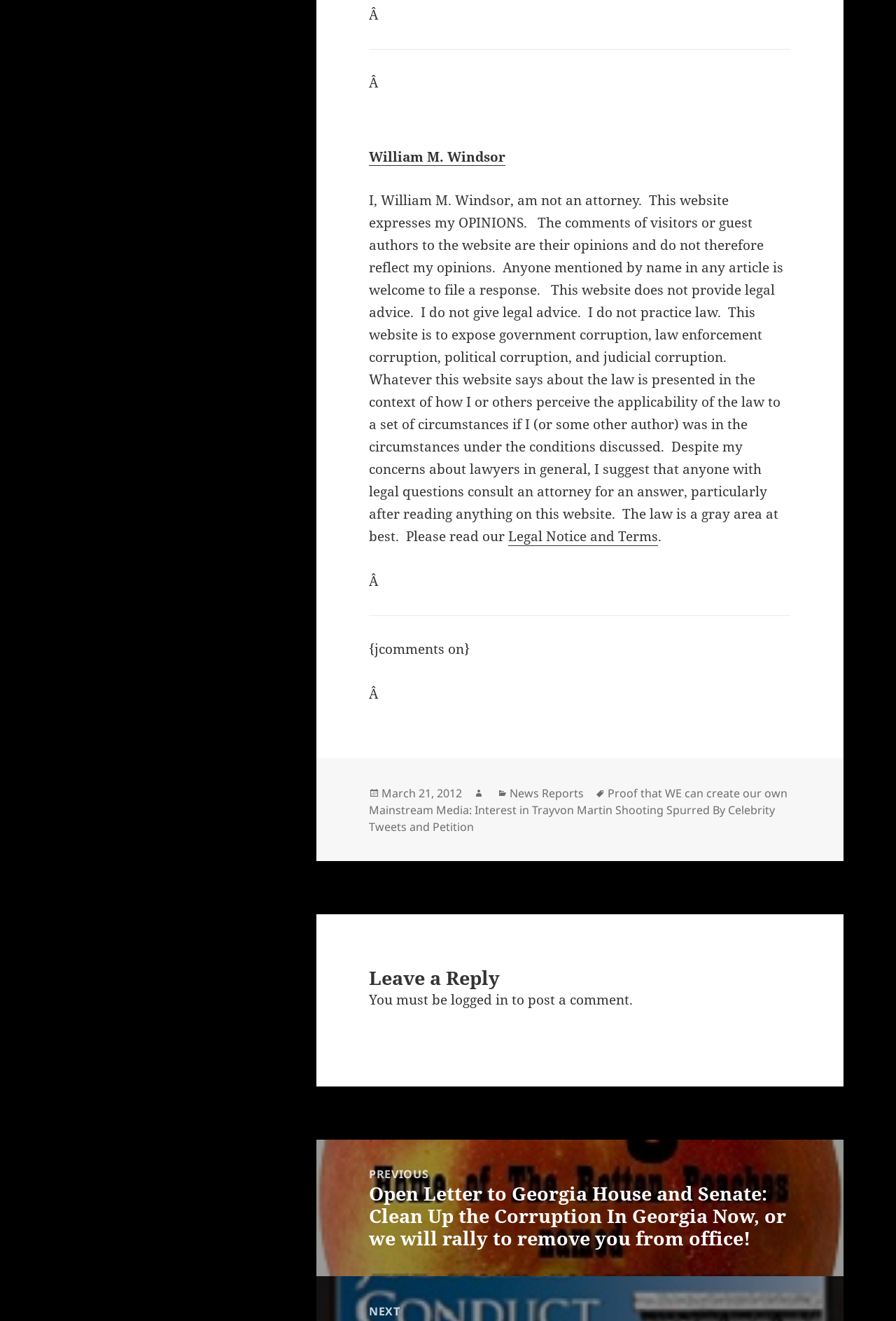Give the bounding box coordinates for the element described by: "Excellent Books About Judicial Corruption".

[0.059, 0.321, 0.191, 0.345]